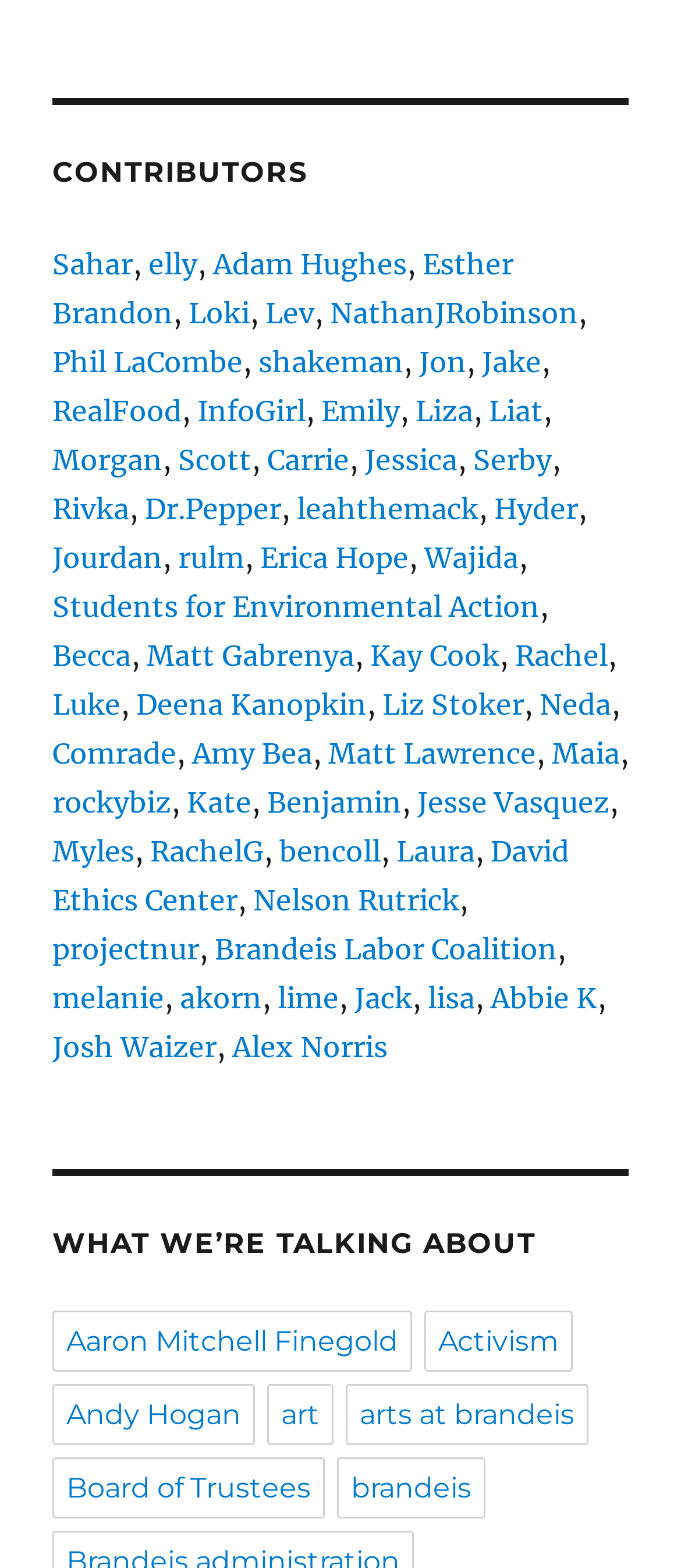Identify the bounding box coordinates of the area you need to click to perform the following instruction: "Visit Adam Hughes' page".

[0.313, 0.157, 0.597, 0.179]